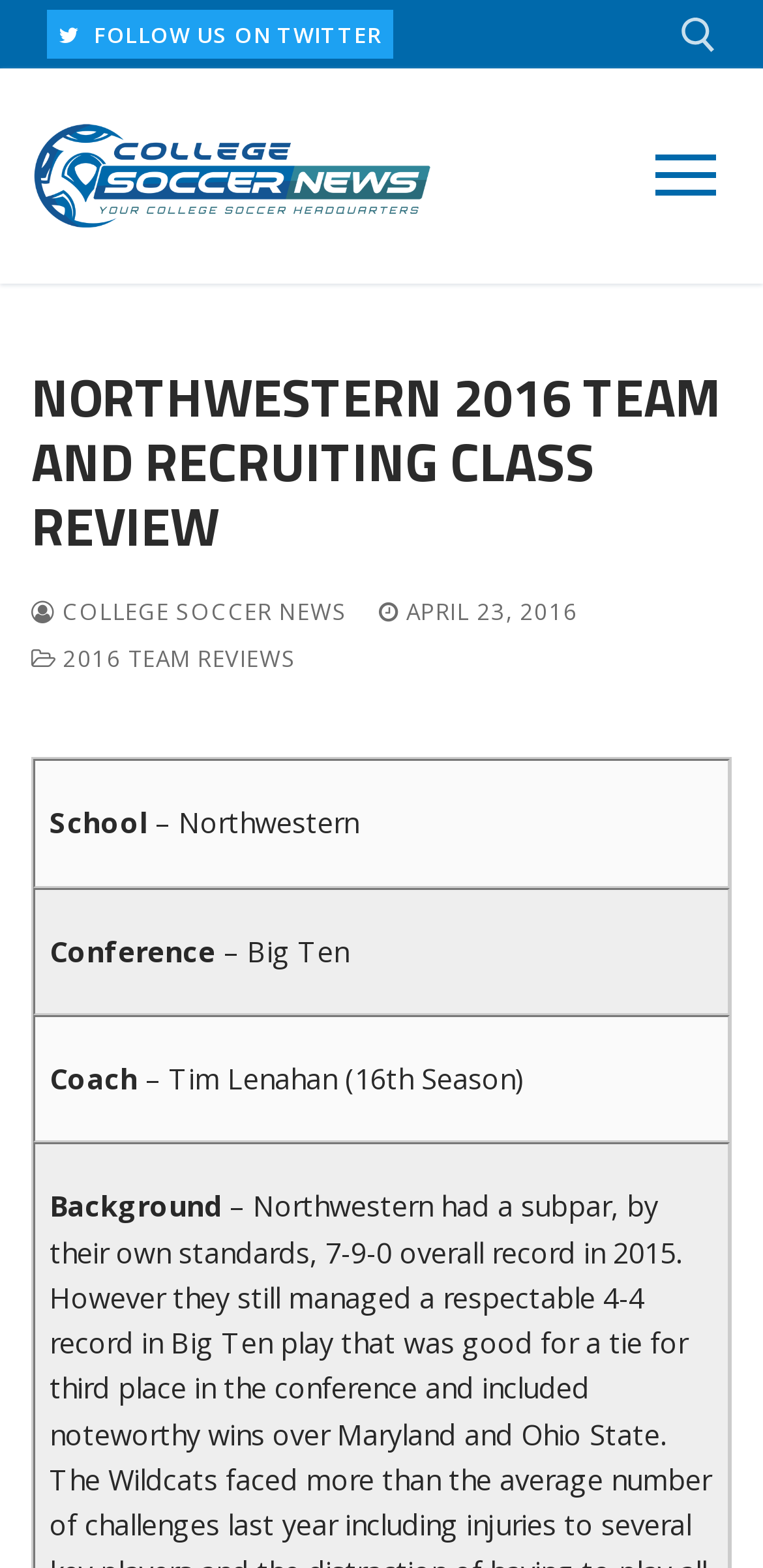Determine the bounding box coordinates of the element's region needed to click to follow the instruction: "Follow us on Twitter". Provide these coordinates as four float numbers between 0 and 1, formatted as [left, top, right, bottom].

[0.062, 0.006, 0.515, 0.037]